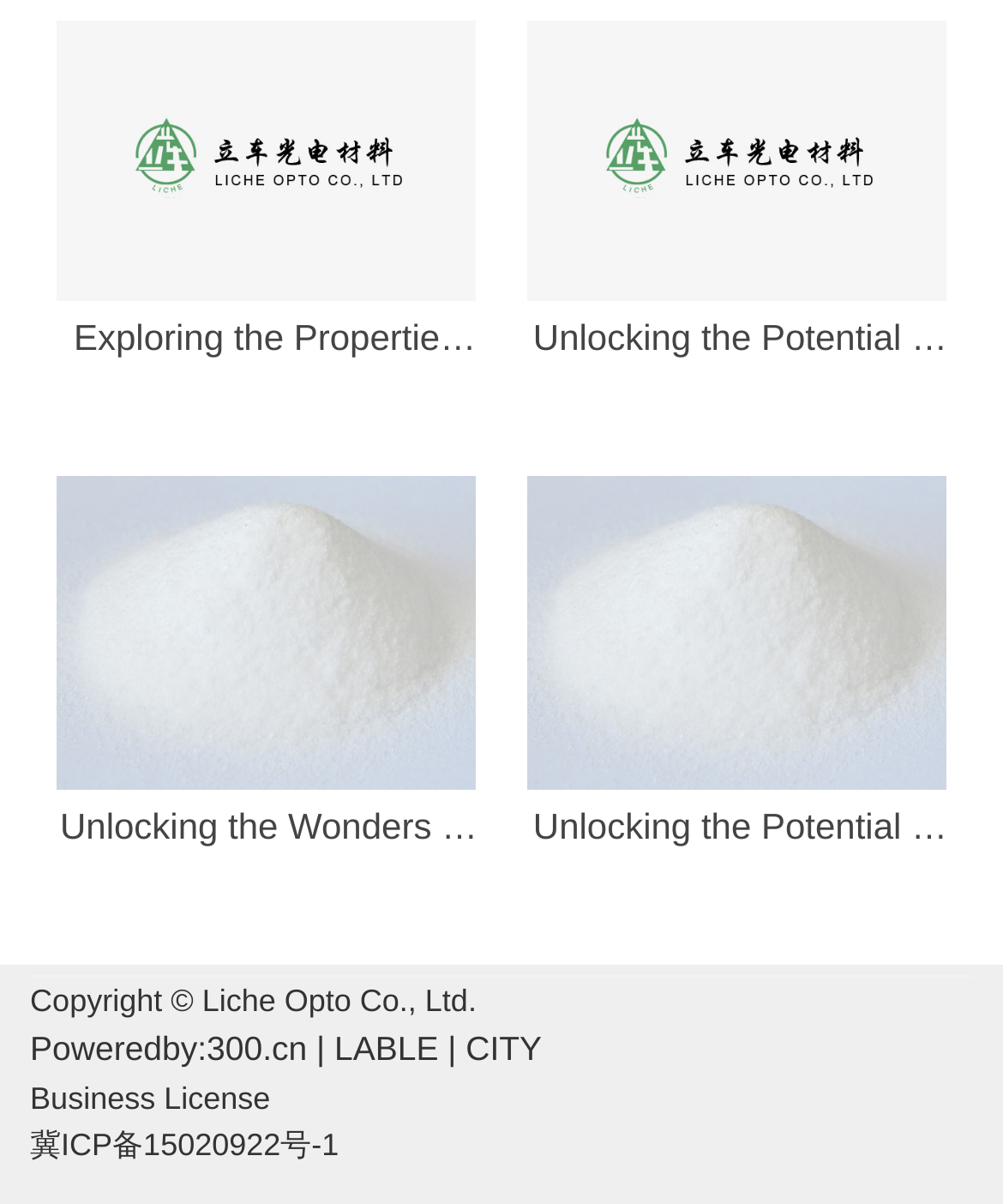Could you indicate the bounding box coordinates of the region to click in order to complete this instruction: "View article about Yttrium Fluoride YF3".

[0.056, 0.114, 0.474, 0.148]